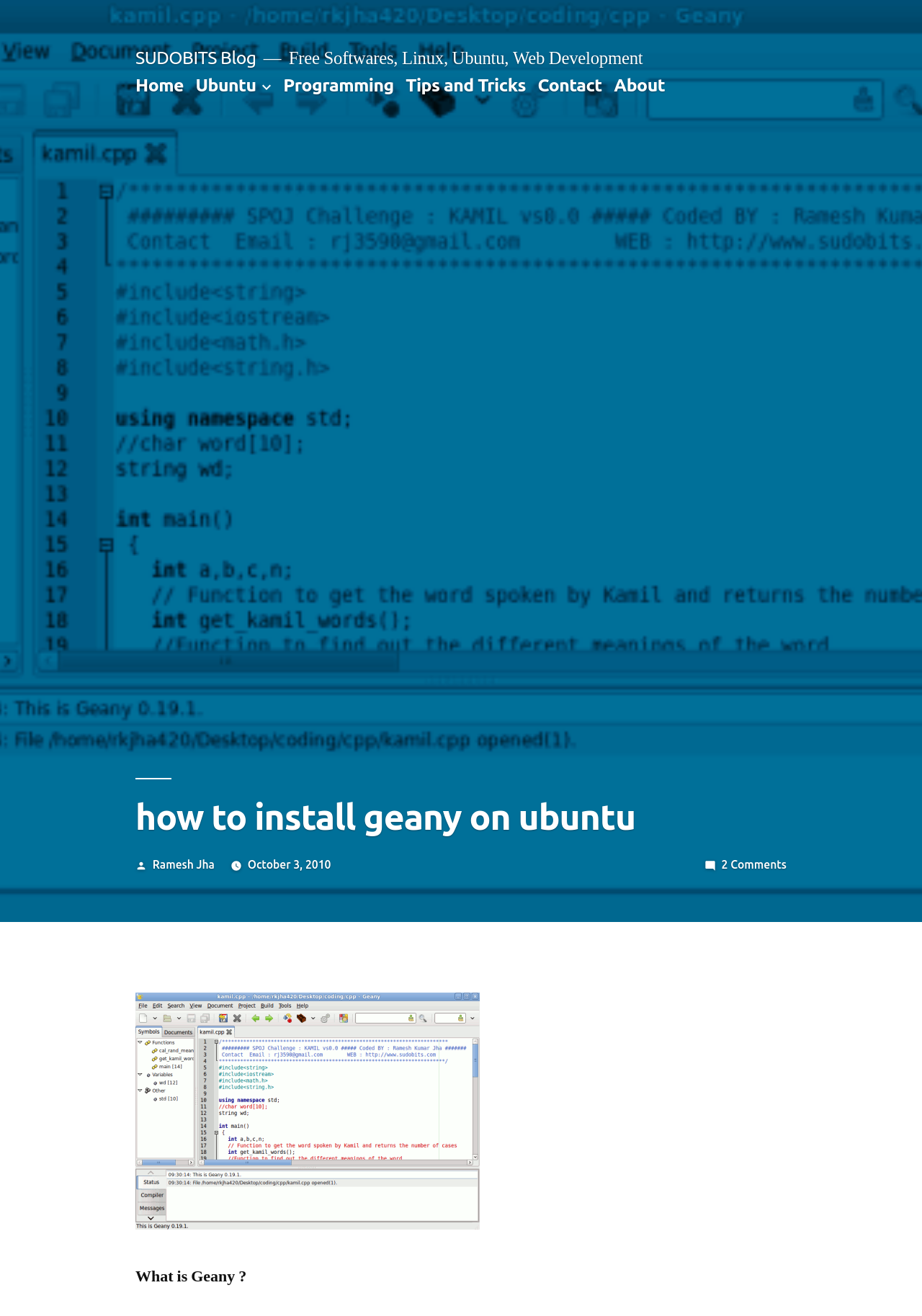Given the element description, predict the bounding box coordinates in the format (top-left x, top-left y, bottom-right x, bottom-right y), using floating point numbers between 0 and 1: October 3, 2010October 3, 2010

[0.269, 0.652, 0.359, 0.662]